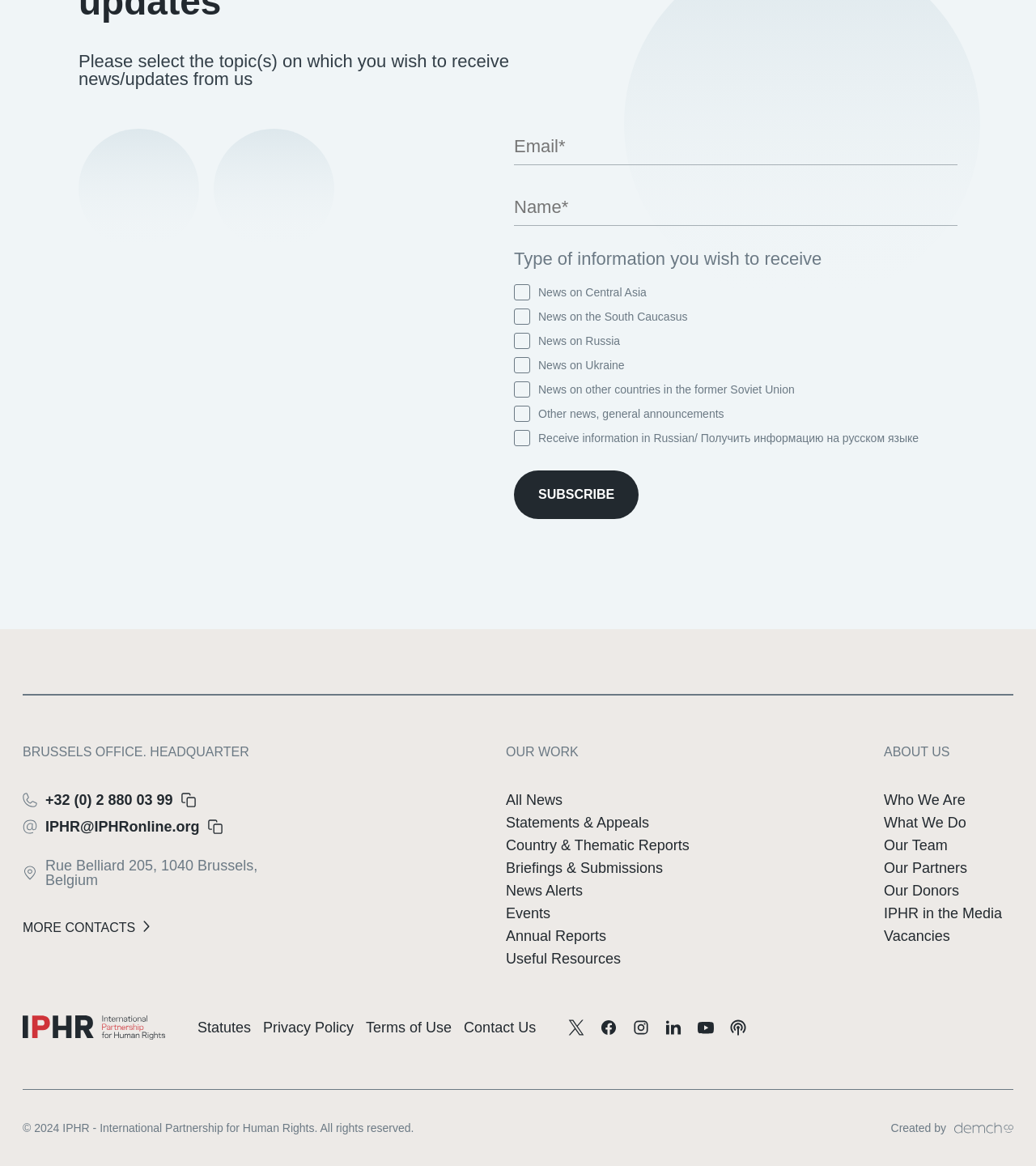Please determine the bounding box coordinates of the element's region to click in order to carry out the following instruction: "Enter email address". The coordinates should be four float numbers between 0 and 1, i.e., [left, top, right, bottom].

[0.496, 0.11, 0.924, 0.141]